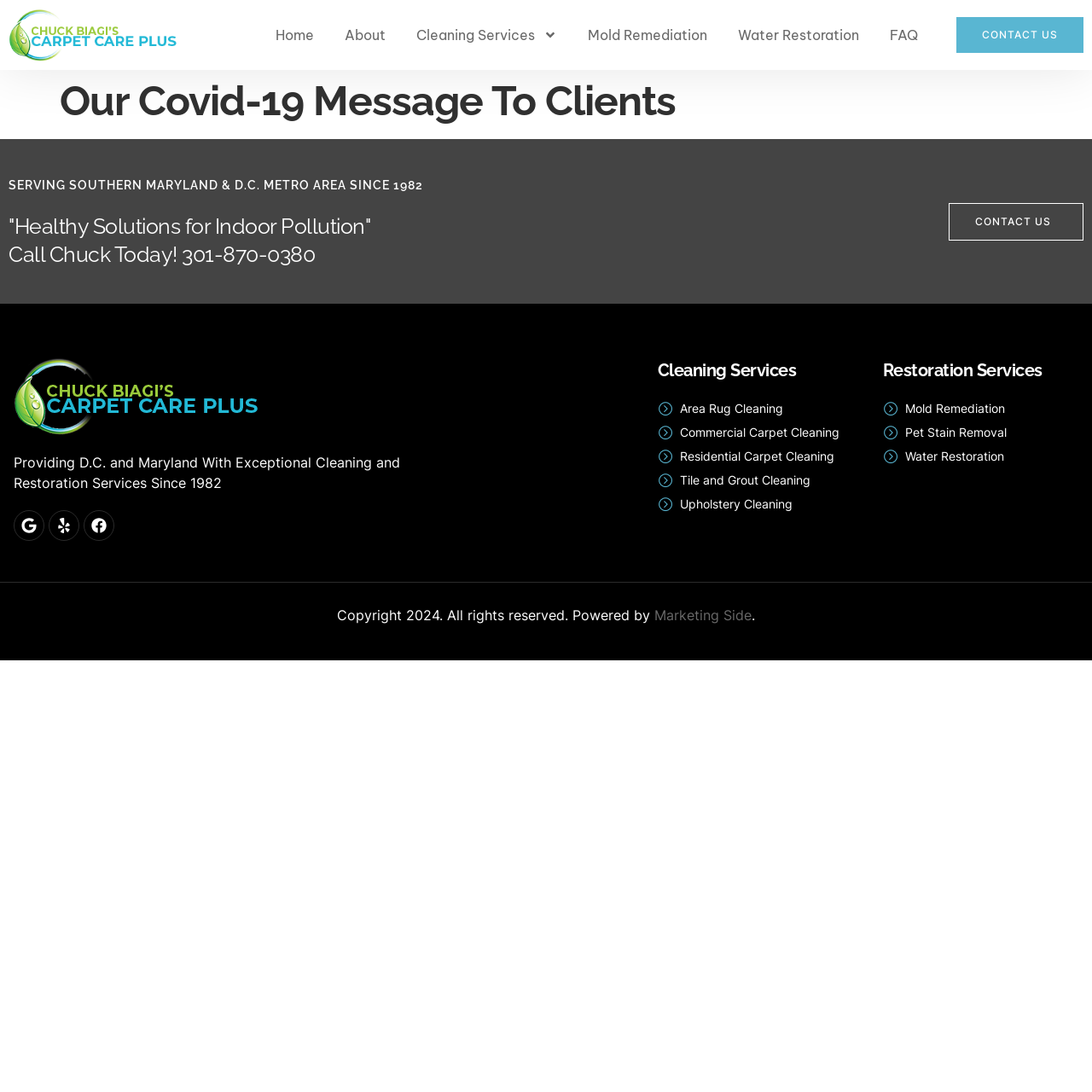Determine the bounding box coordinates of the clickable region to follow the instruction: "Click Home".

[0.251, 0.012, 0.289, 0.051]